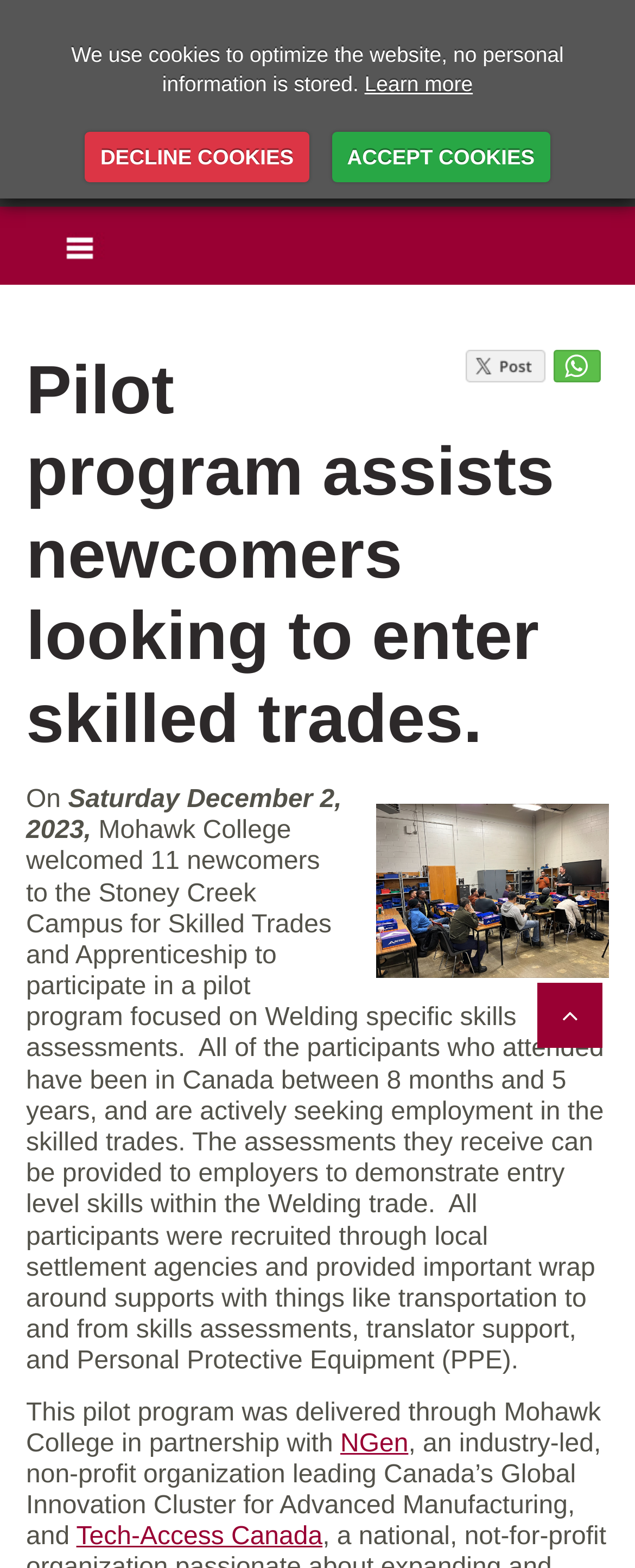Create an elaborate caption that covers all aspects of the webpage.

The webpage appears to be an article or news page from Mohawk College, featuring a pilot program that assists newcomers in entering the skilled trades. At the top left corner, there is a Mohawk College logo, accompanied by a "Visit" link and a URL "www.insidemohawk.ca". 

Below the logo, there is a section with social share buttons, including a Twitter share quote button. 

The main content of the page is headed by a title "Pilot program assists newcomers looking to enter skilled trades." which is also the main topic of the article. Below the title, there is an image, likely related to the program. 

The article itself is divided into several paragraphs, describing the pilot program, its goals, and its participants. The program is focused on Welding specific skills assessments and is delivered in partnership with NGen and Tech-Access Canada. The participants, who are newcomers to Canada, receive support with transportation, translation, and Personal Protective Equipment.

At the bottom of the page, there is a notice about the use of cookies on the website, with options to "Learn more", "DECLINE COOKIES", or "ACCEPT COOKIES".